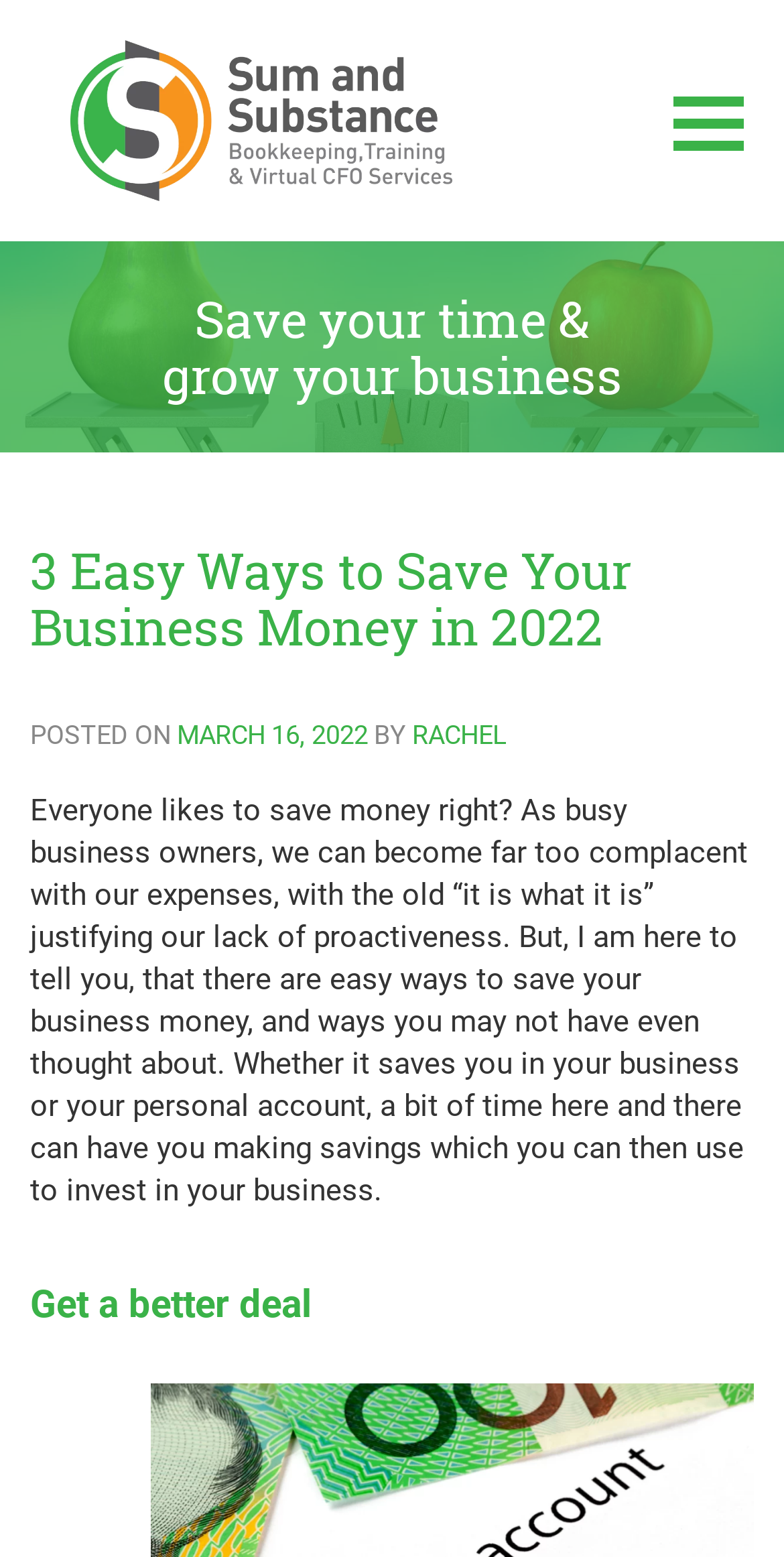Answer in one word or a short phrase: 
What is the topic of the article?

Saving business money